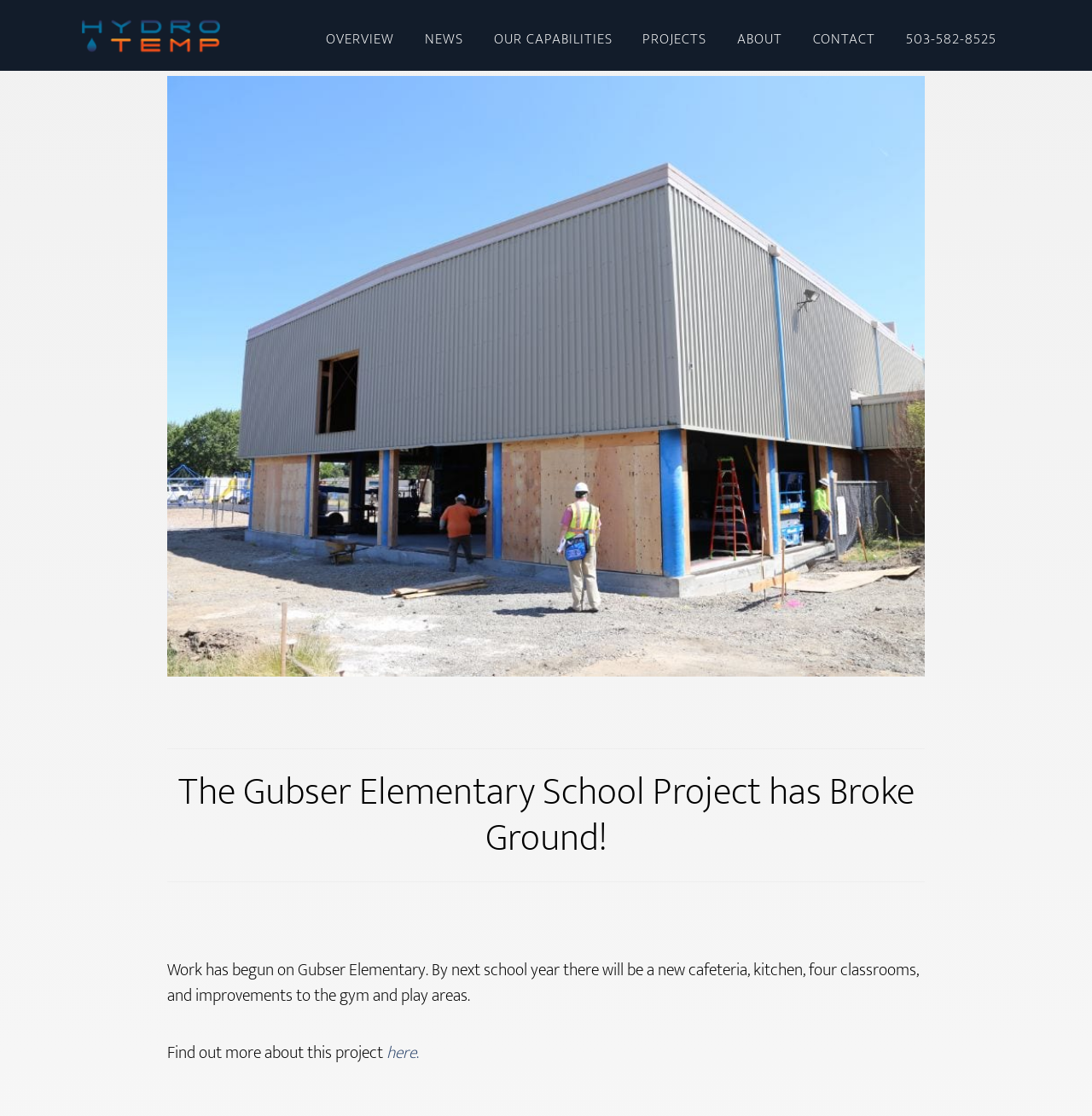Please indicate the bounding box coordinates for the clickable area to complete the following task: "contact via phone". The coordinates should be specified as four float numbers between 0 and 1, i.e., [left, top, right, bottom].

[0.817, 0.0, 0.925, 0.057]